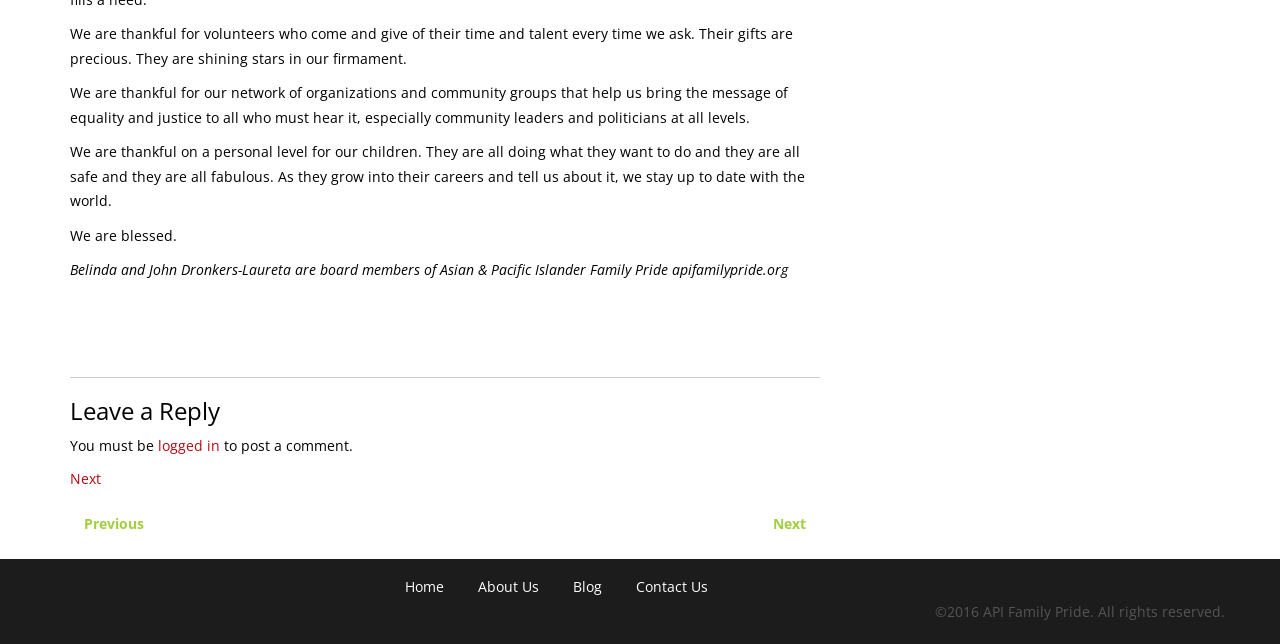Based on the image, give a detailed response to the question: What are the authors thankful for?

The authors express gratitude towards volunteers who contribute their time and talent, organizations and community groups that help spread the message of equality and justice, and their children who are doing well and are safe.